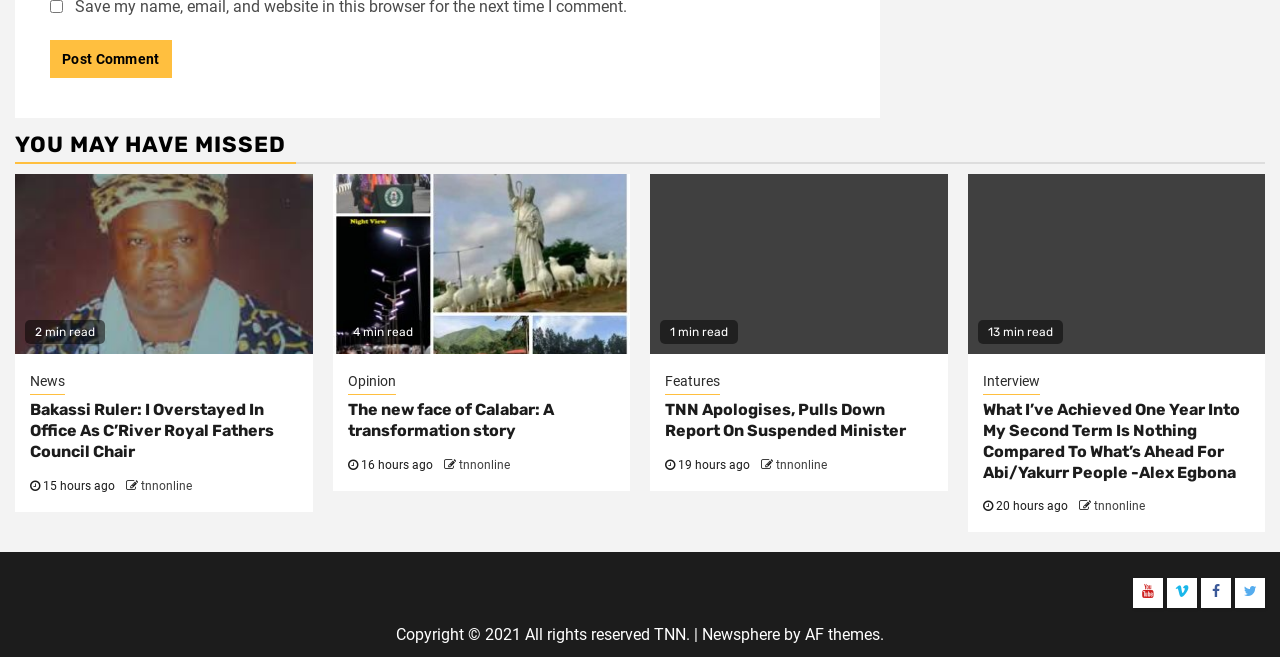Please identify the bounding box coordinates of the area that needs to be clicked to fulfill the following instruction: "Visit the 'News' section."

[0.023, 0.565, 0.051, 0.602]